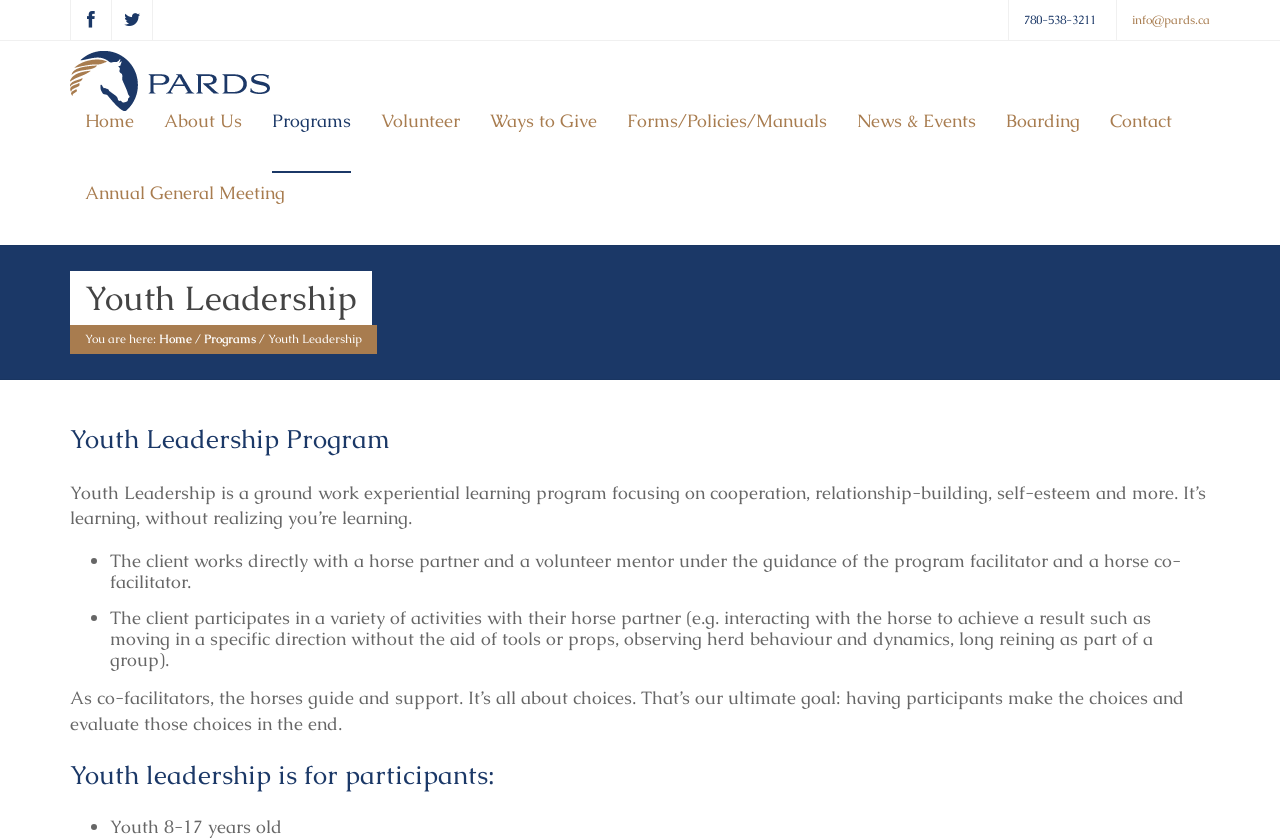Using the elements shown in the image, answer the question comprehensively: What is the purpose of the Youth Leadership program?

I inferred the purpose of the Youth Leadership program by reading the static text element with the bounding box coordinates [0.055, 0.573, 0.942, 0.631], which describes the program as 'a ground work experiential learning program focusing on cooperation, relationship-building, self-esteem and more'.